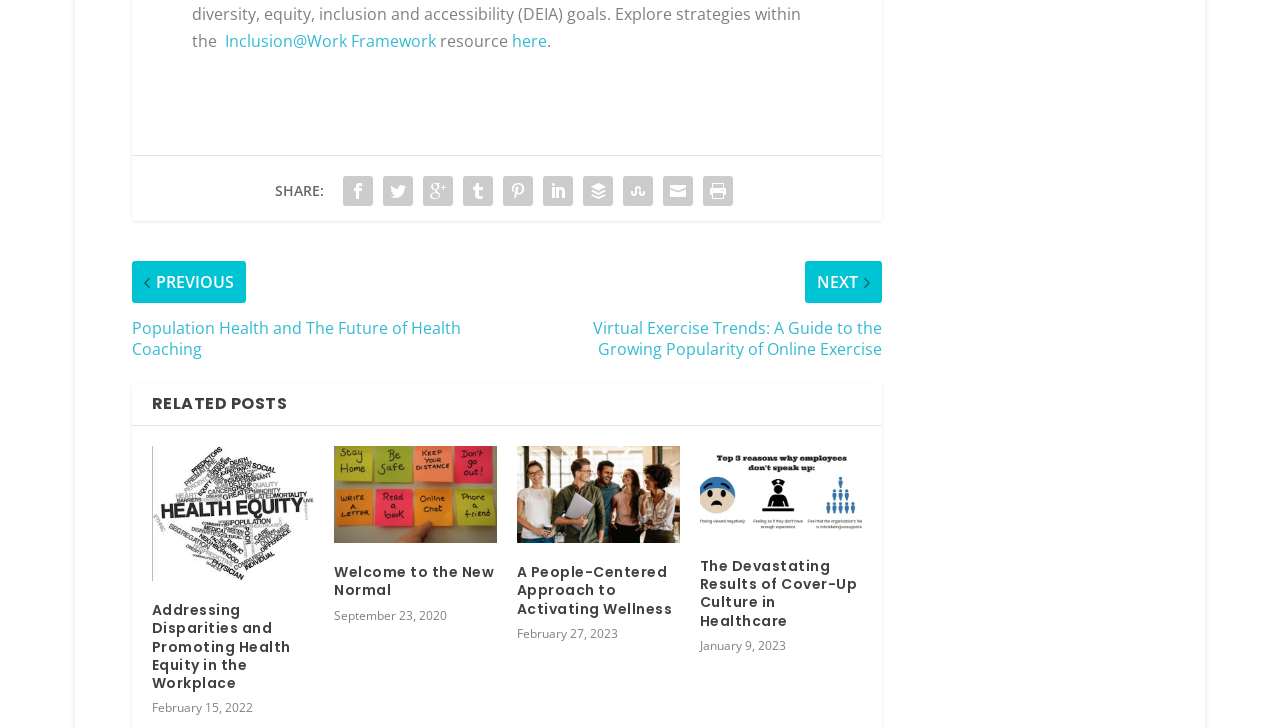Find the bounding box coordinates of the element I should click to carry out the following instruction: "Explore the Inclusion@Work Framework".

[0.175, 0.094, 0.34, 0.124]